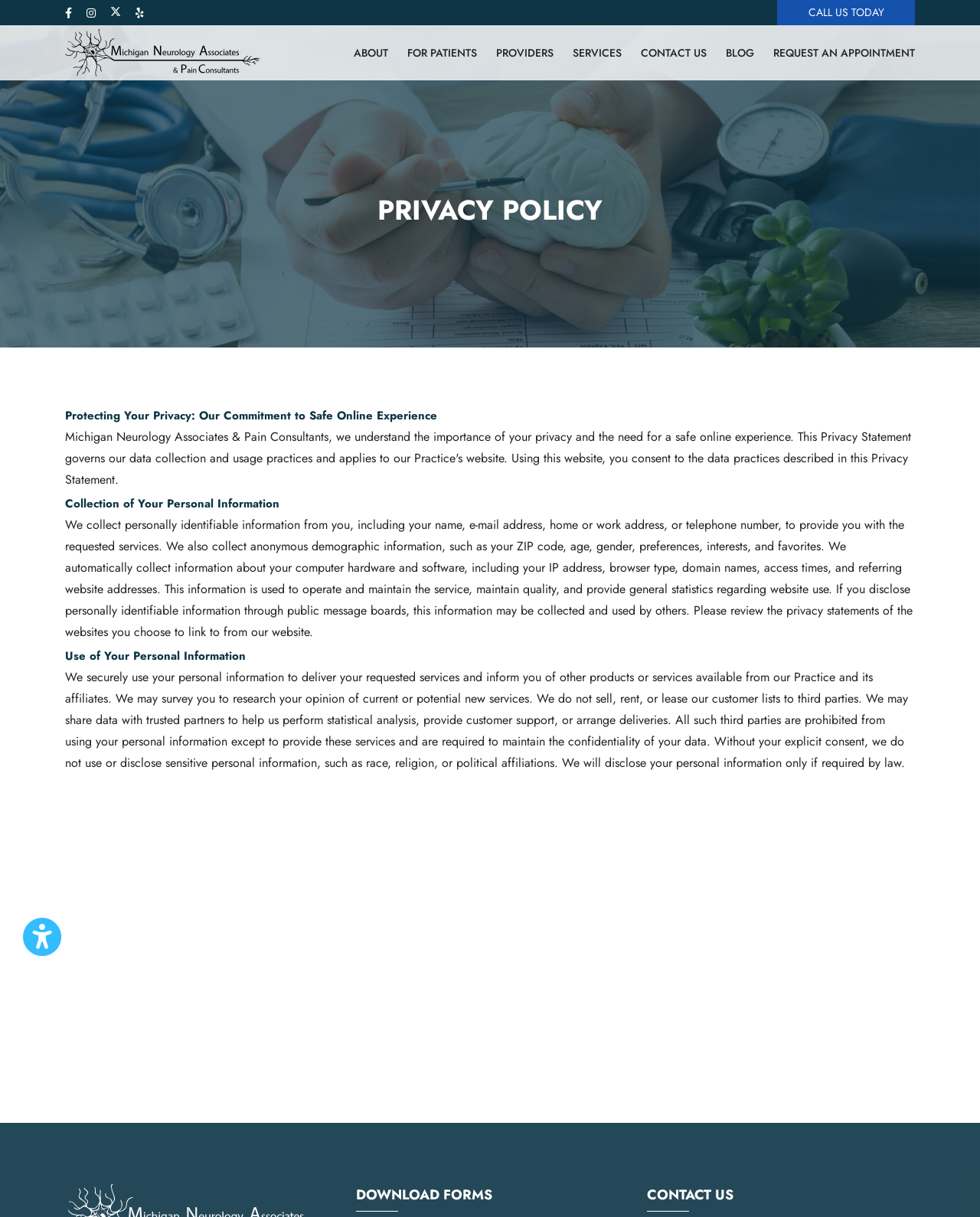Identify the bounding box coordinates for the element that needs to be clicked to fulfill this instruction: "Request an appointment". Provide the coordinates in the format of four float numbers between 0 and 1: [left, top, right, bottom].

[0.789, 0.03, 0.934, 0.057]